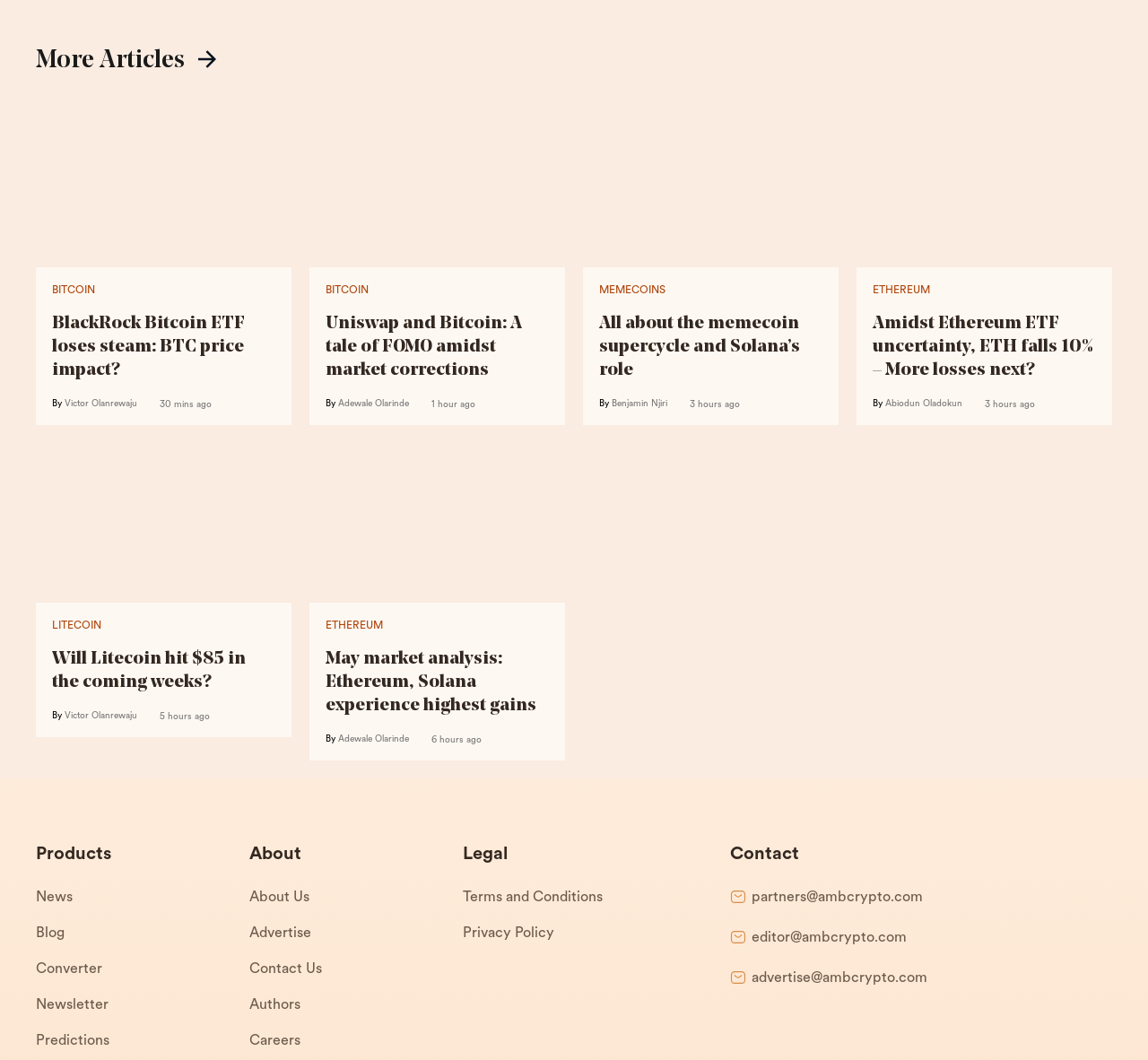Identify the bounding box coordinates for the UI element described as follows: Bitcoin. Use the format (top-left x, top-left y, bottom-right x, bottom-right y) and ensure all values are floating point numbers between 0 and 1.

[0.045, 0.107, 0.083, 0.117]